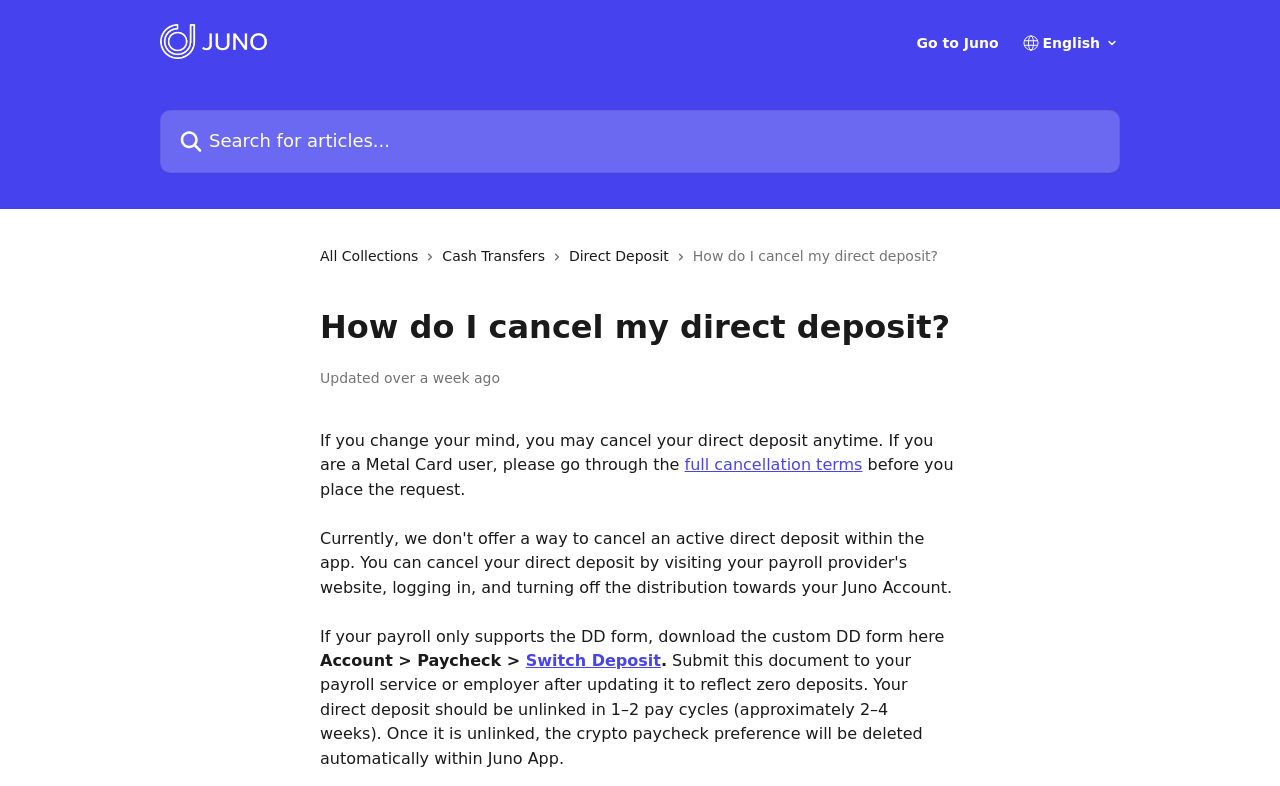Determine the bounding box for the described UI element: "All Collections".

[0.25, 0.311, 0.333, 0.34]